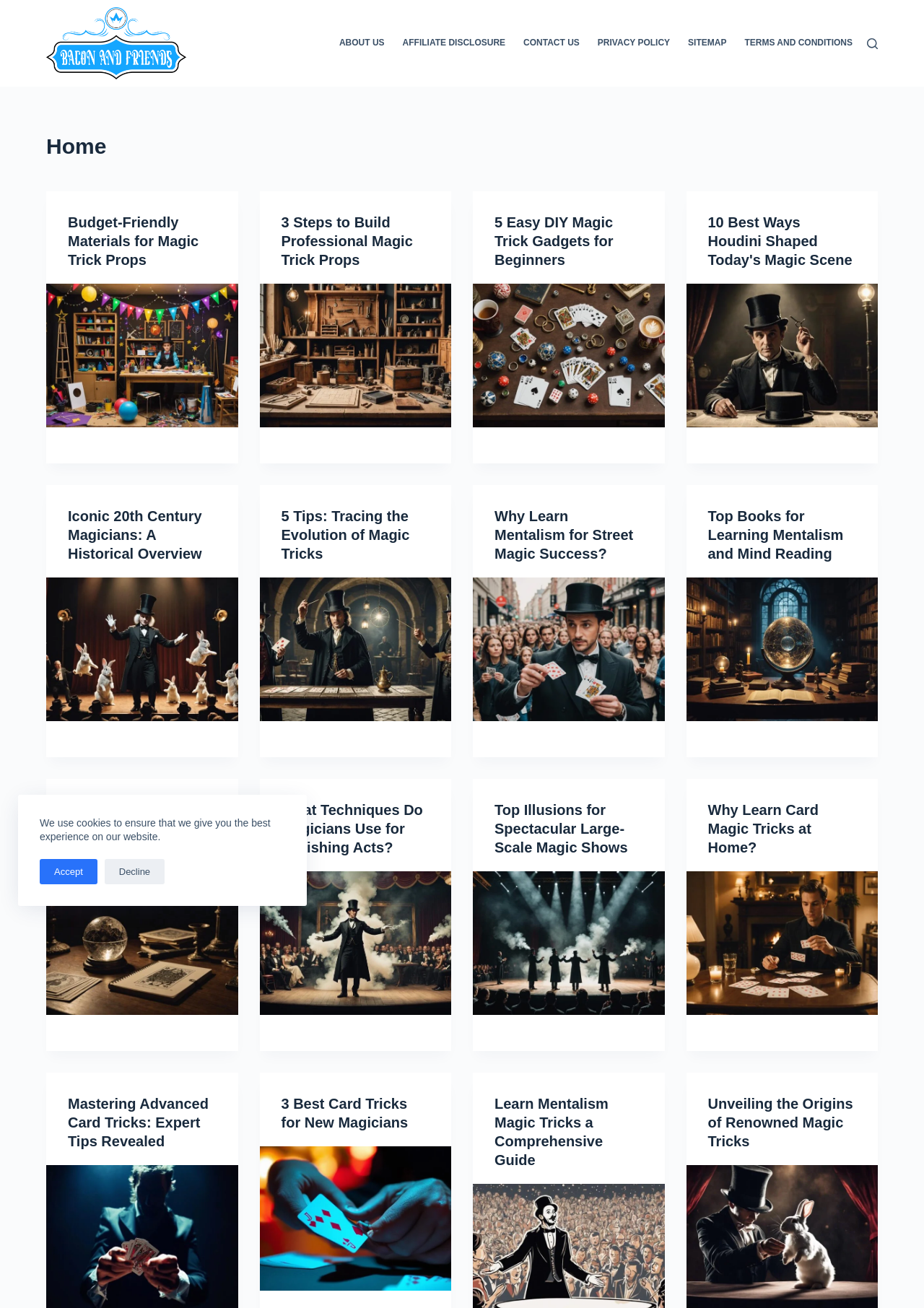Provide the bounding box coordinates for the area that should be clicked to complete the instruction: "View the image 'inexpensive magical prop materials'".

[0.05, 0.217, 0.257, 0.327]